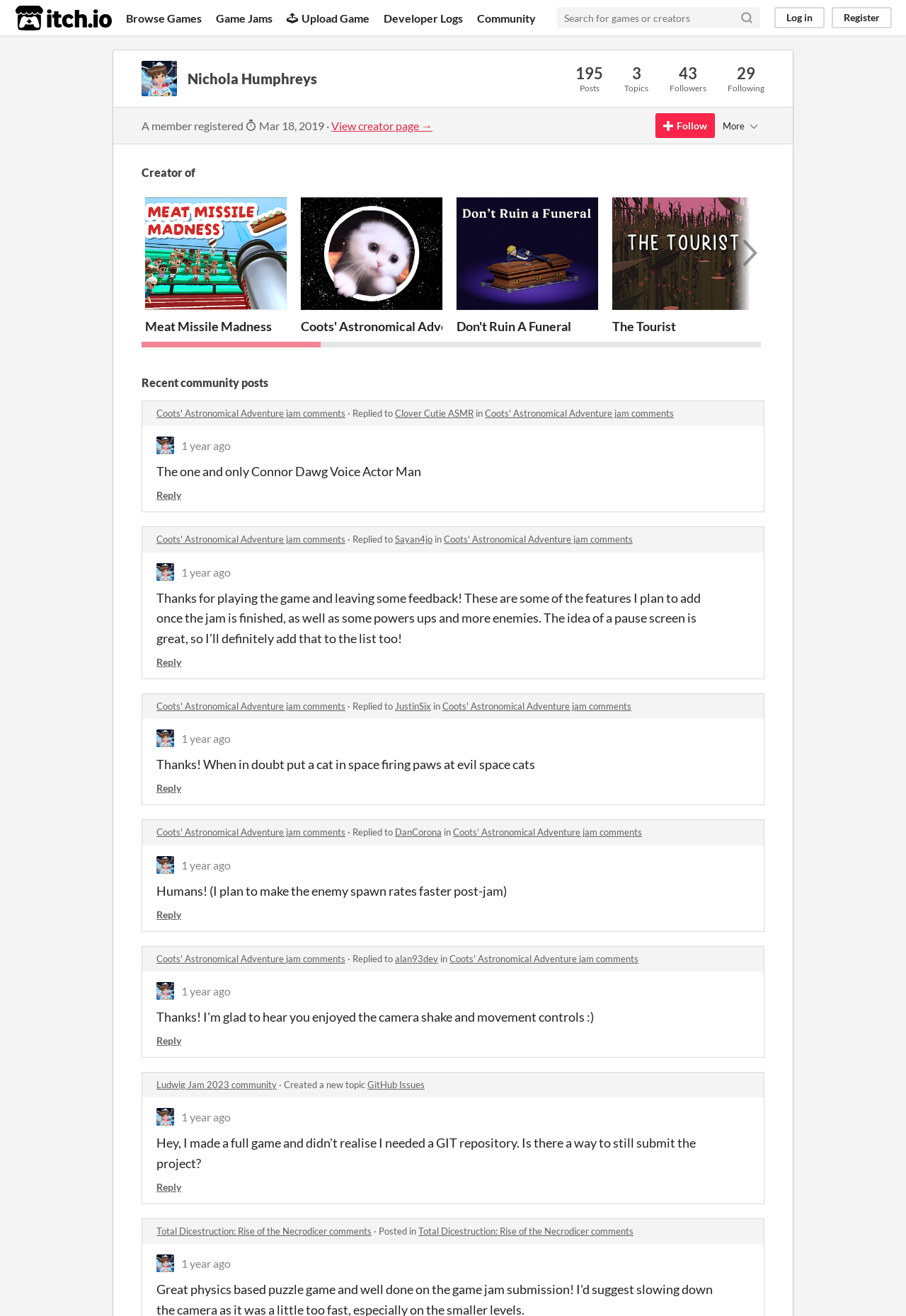Find and provide the bounding box coordinates for the UI element described with: "JustinSix".

[0.436, 0.532, 0.476, 0.541]